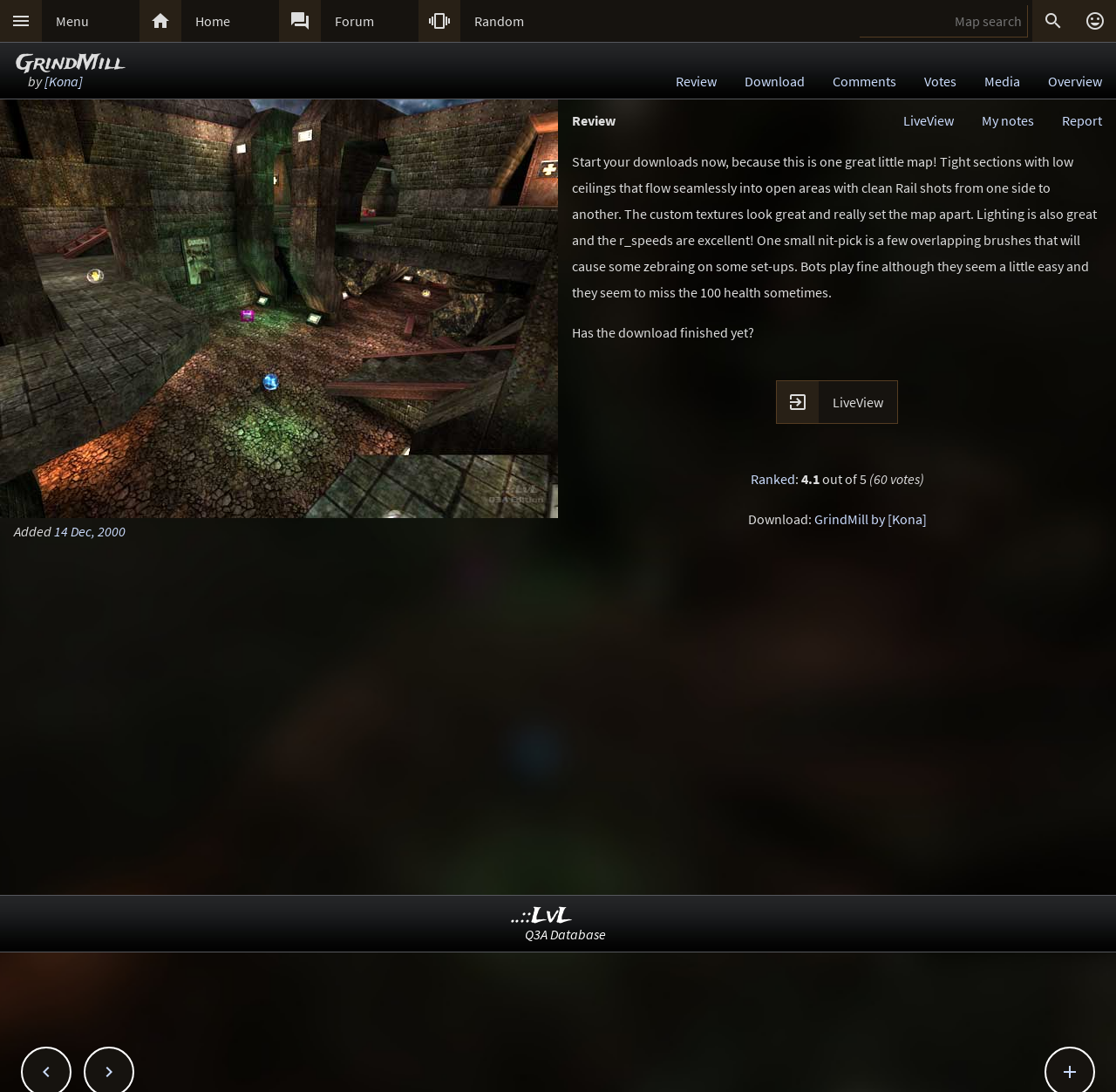What is the rating of the map?
Give a detailed explanation using the information visible in the image.

The rating of the map can be found in the static text elements with bounding box coordinates [0.718, 0.431, 0.734, 0.446] and [0.734, 0.431, 0.779, 0.446]. The first element contains the rating '4.1', and the second element contains the phrase 'out of 5'. Combining these two elements, we can determine that the rating of the map is 4.1 out of 5.